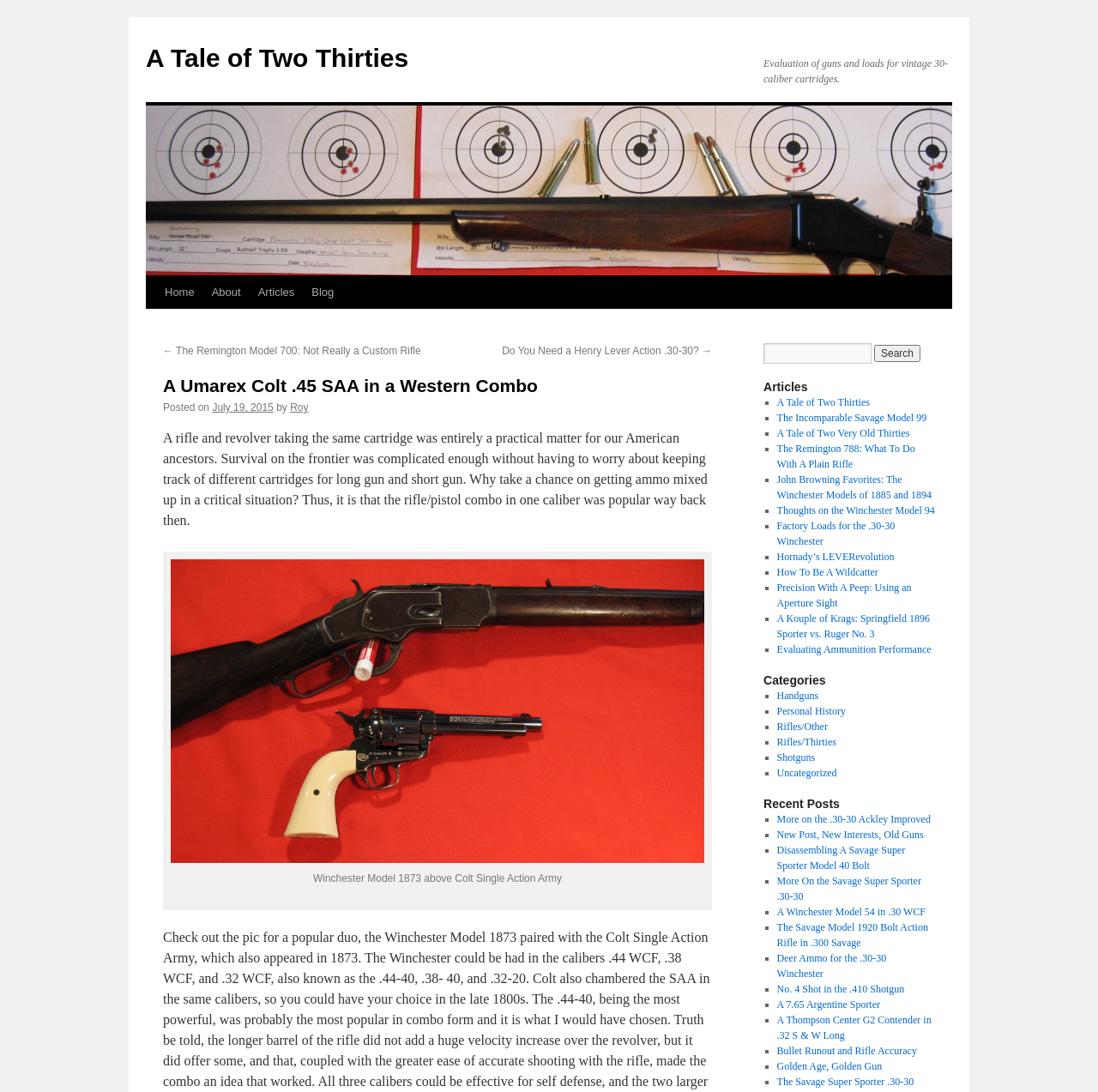What is the author of the current article?
Based on the visual information, provide a detailed and comprehensive answer.

The author of the current article can be found in the text 'by Roy' which is located below the title of the article.